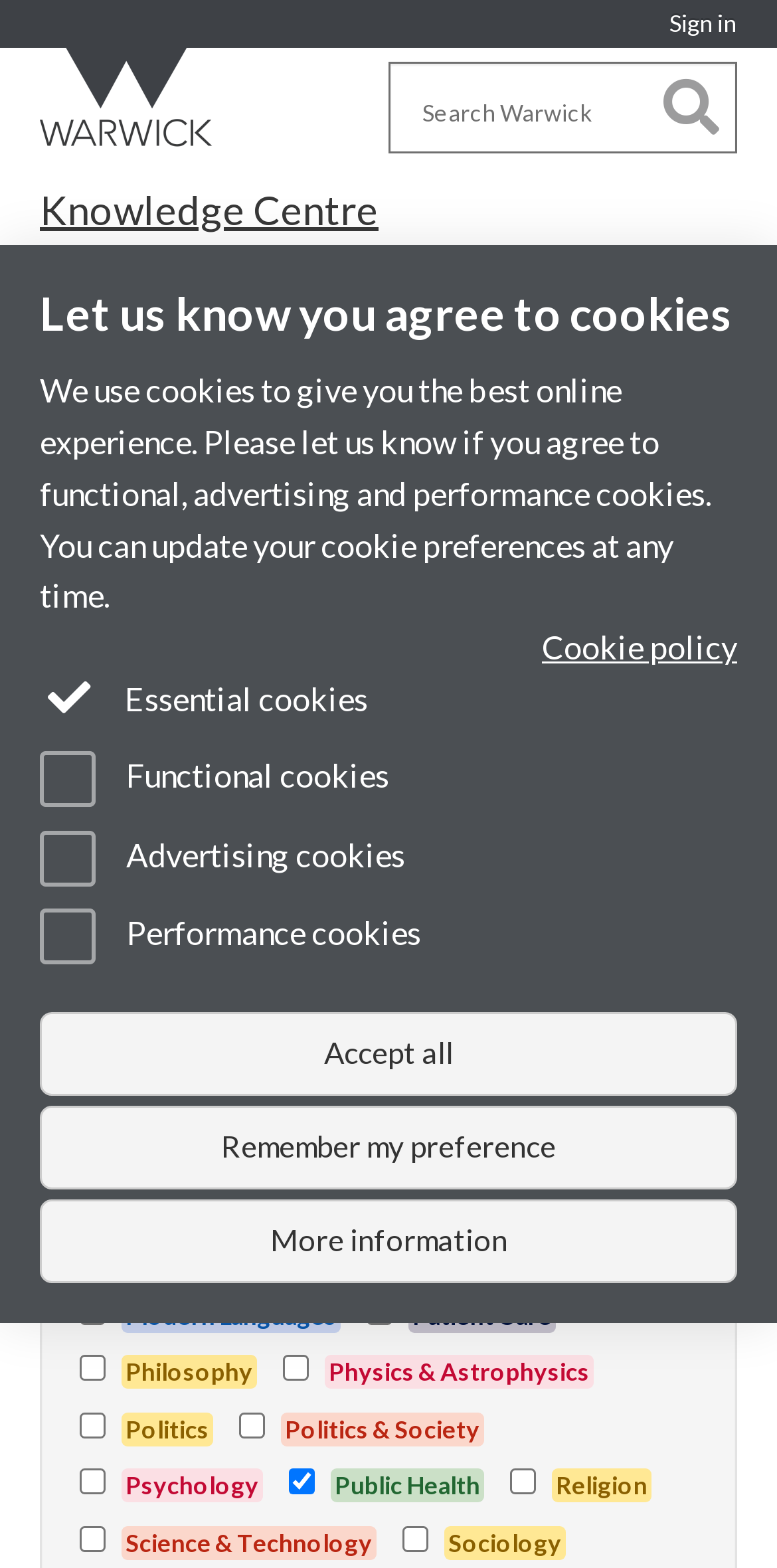Respond with a single word or phrase to the following question: What is the text of the heading in the 'Knowledge Centre' section?

Knowledge Centre